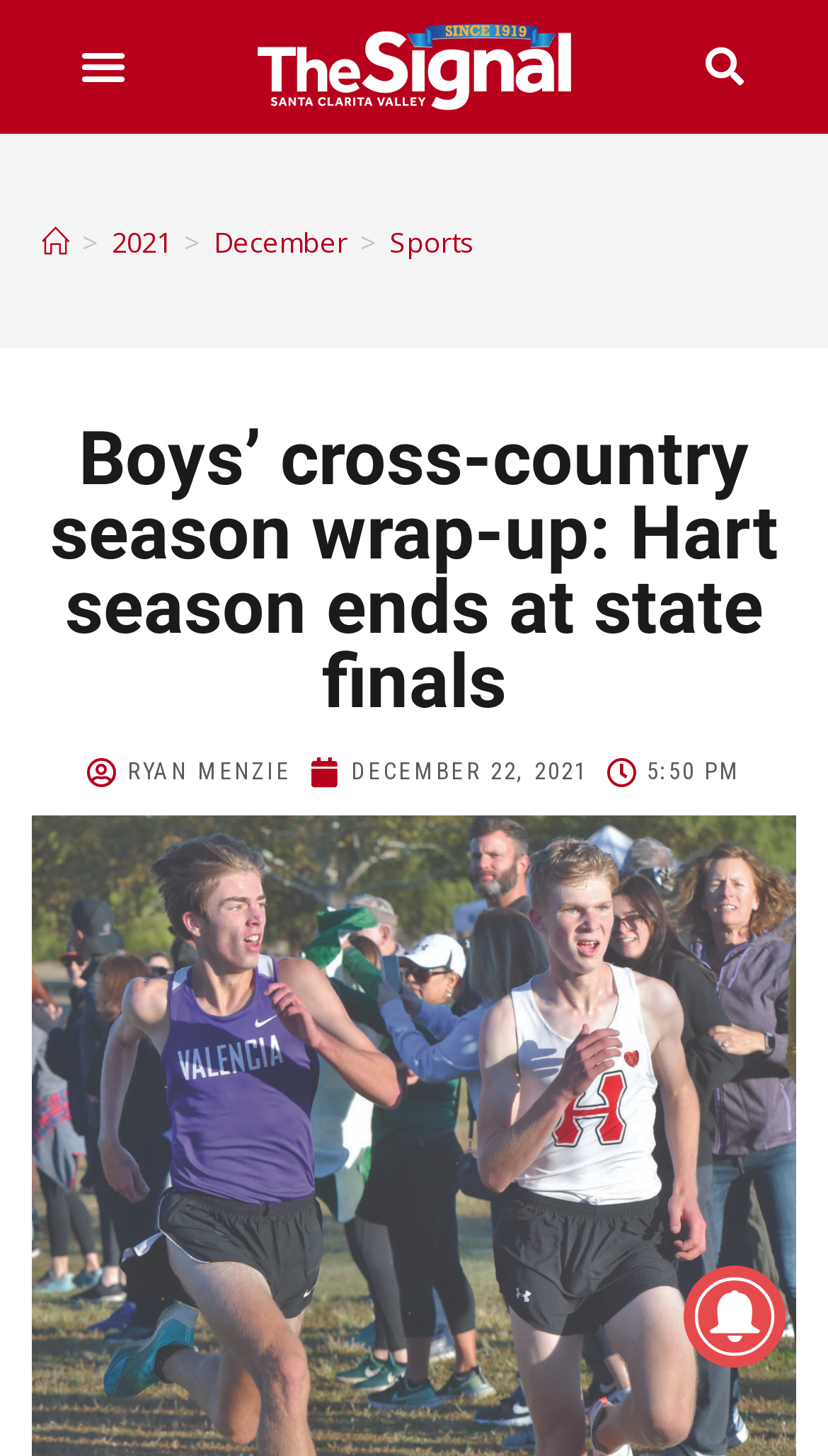Locate and generate the text content of the webpage's heading.

Boys’ cross-country season wrap-up: Hart season ends at state finals